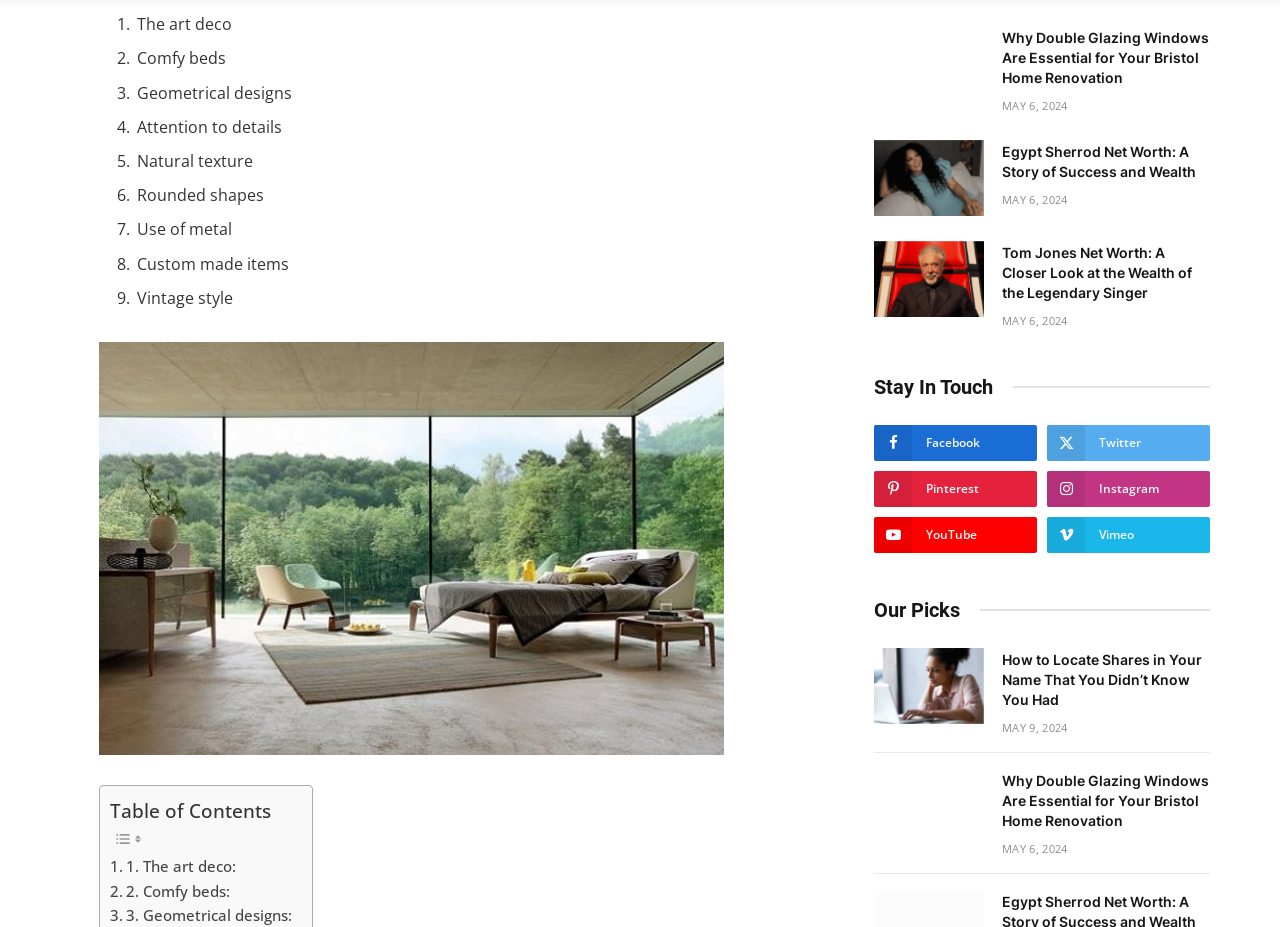Please find the bounding box coordinates of the element that needs to be clicked to perform the following instruction: "View the article about Tom Jones' net worth". The bounding box coordinates should be four float numbers between 0 and 1, represented as [left, top, right, bottom].

[0.683, 0.259, 0.769, 0.341]